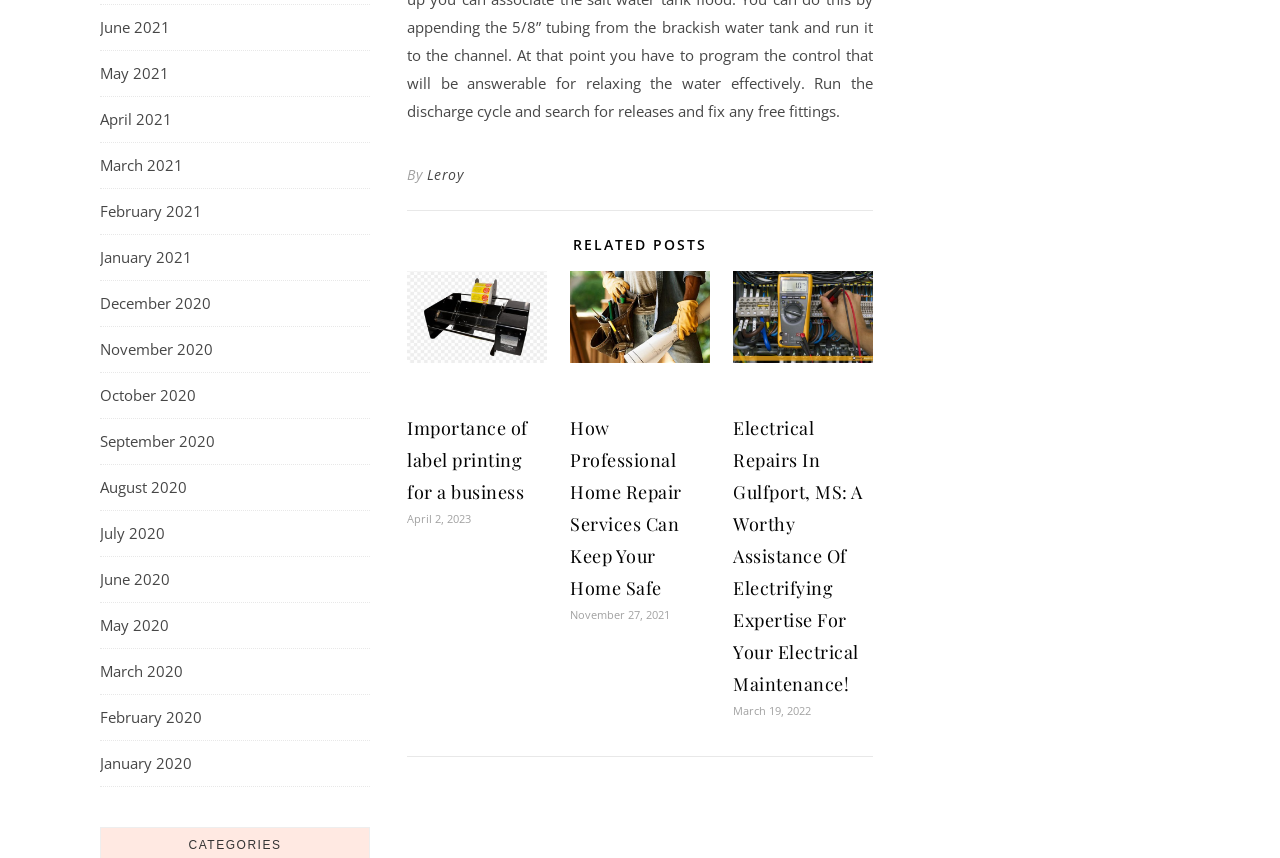What is the topic of the post with the image 'electrical repairs in Gulfport, MS'?
Identify the answer in the screenshot and reply with a single word or phrase.

Electrical Repairs